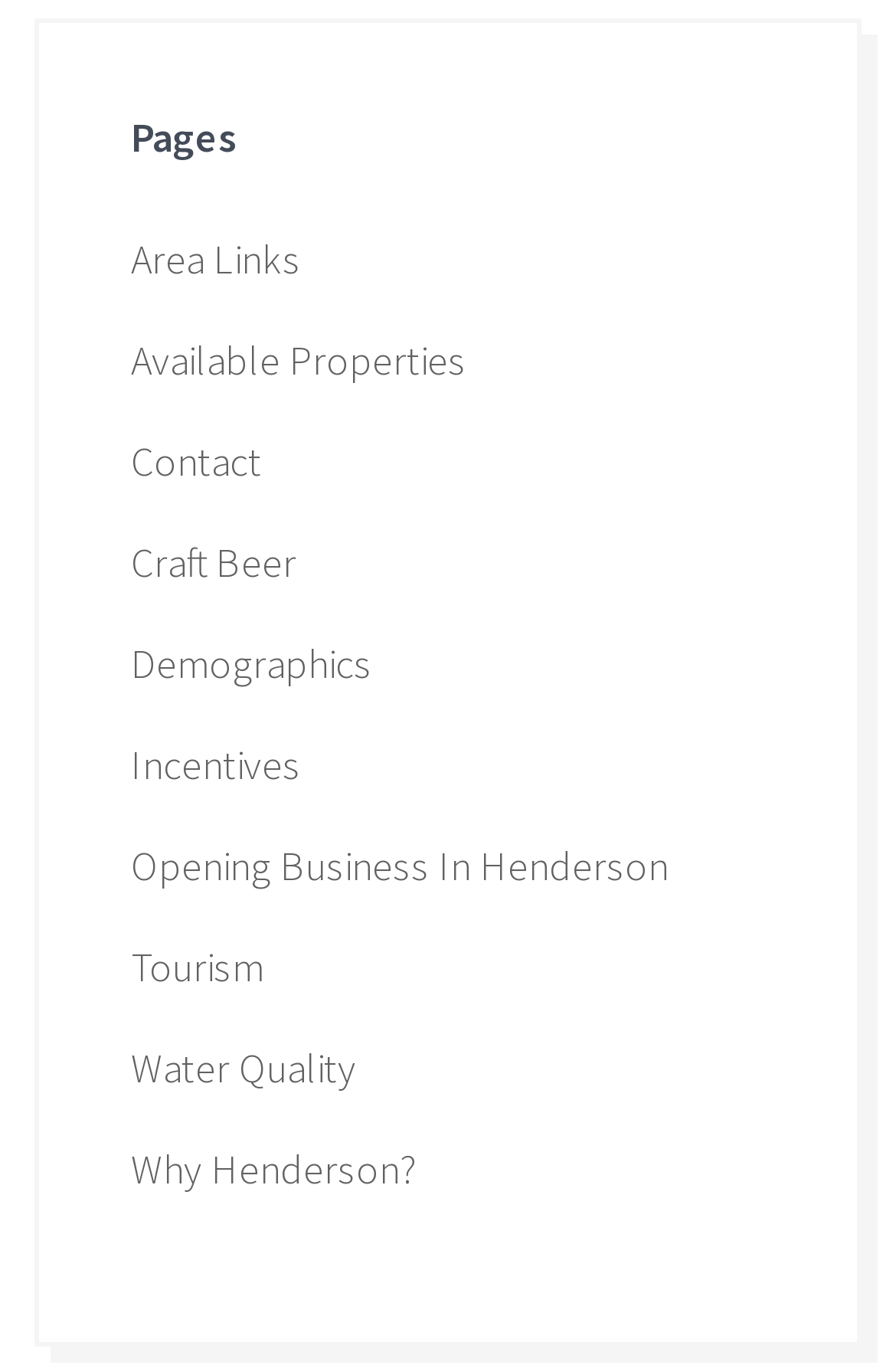Reply to the question with a single word or phrase:
Are there any links related to entertainment on this webpage?

Yes